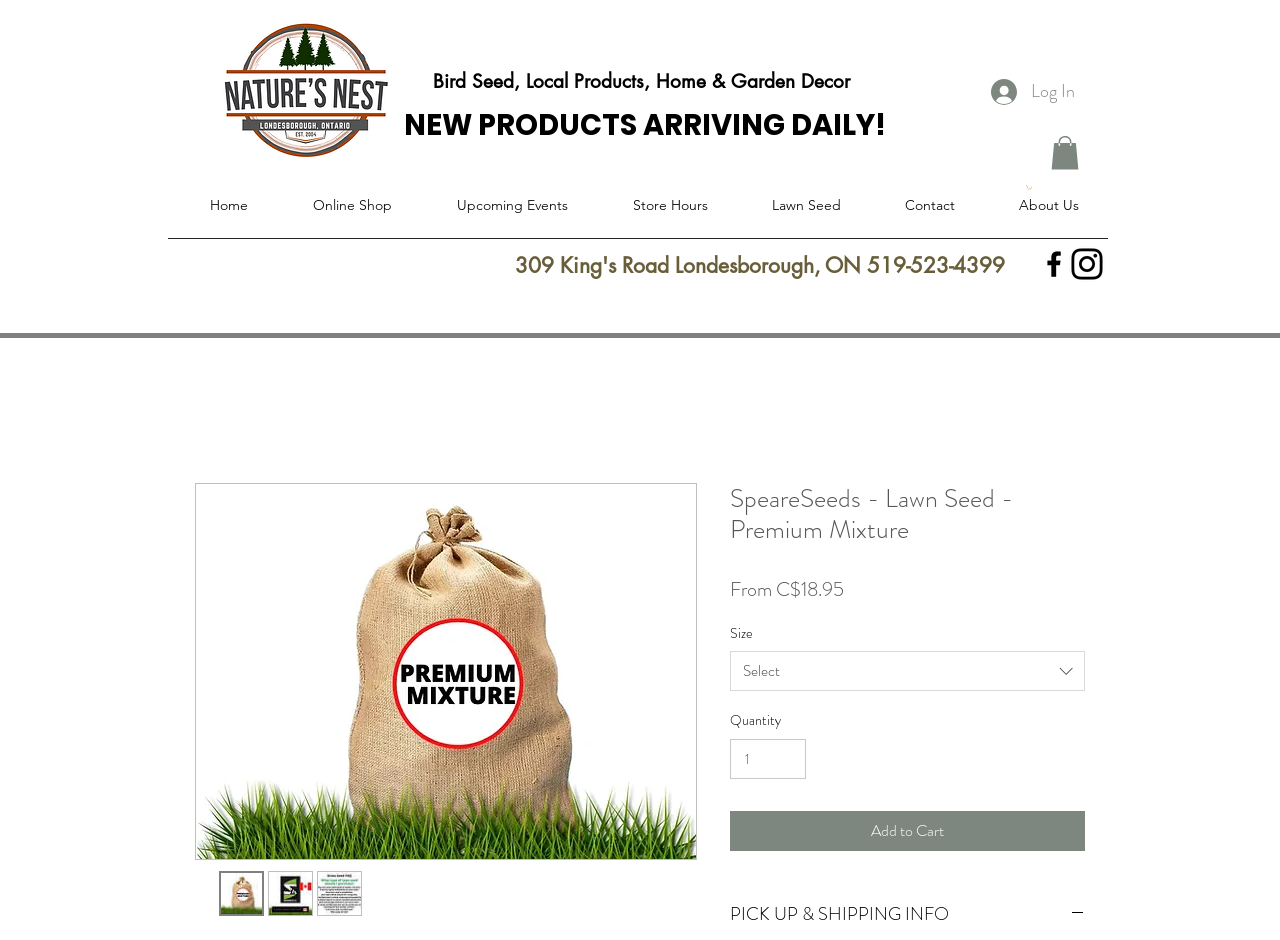Please find and report the bounding box coordinates of the element to click in order to perform the following action: "Check PICK UP & SHIPPING INFO". The coordinates should be expressed as four float numbers between 0 and 1, in the format [left, top, right, bottom].

[0.57, 0.957, 0.848, 0.99]